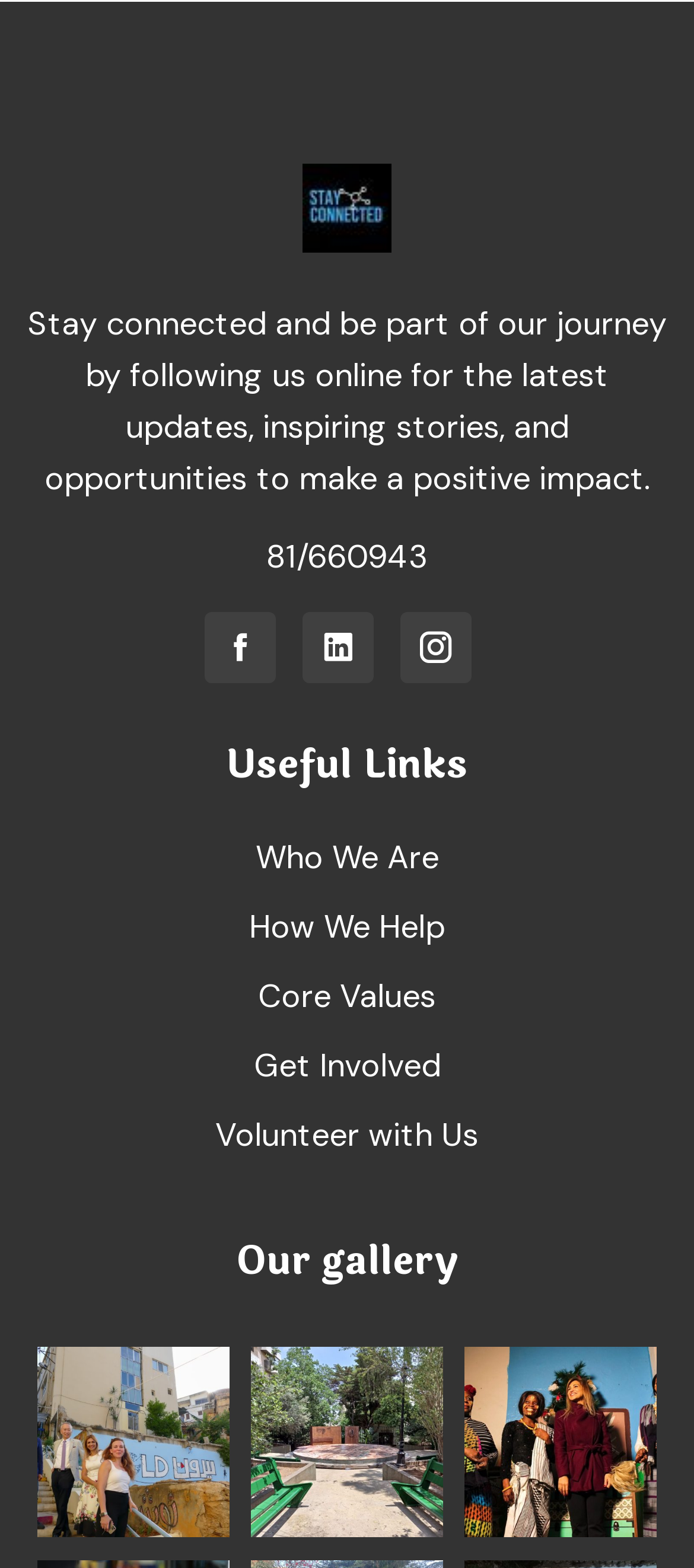Please identify the bounding box coordinates of the element I need to click to follow this instruction: "Learn about who we are".

[0.368, 0.534, 0.632, 0.561]